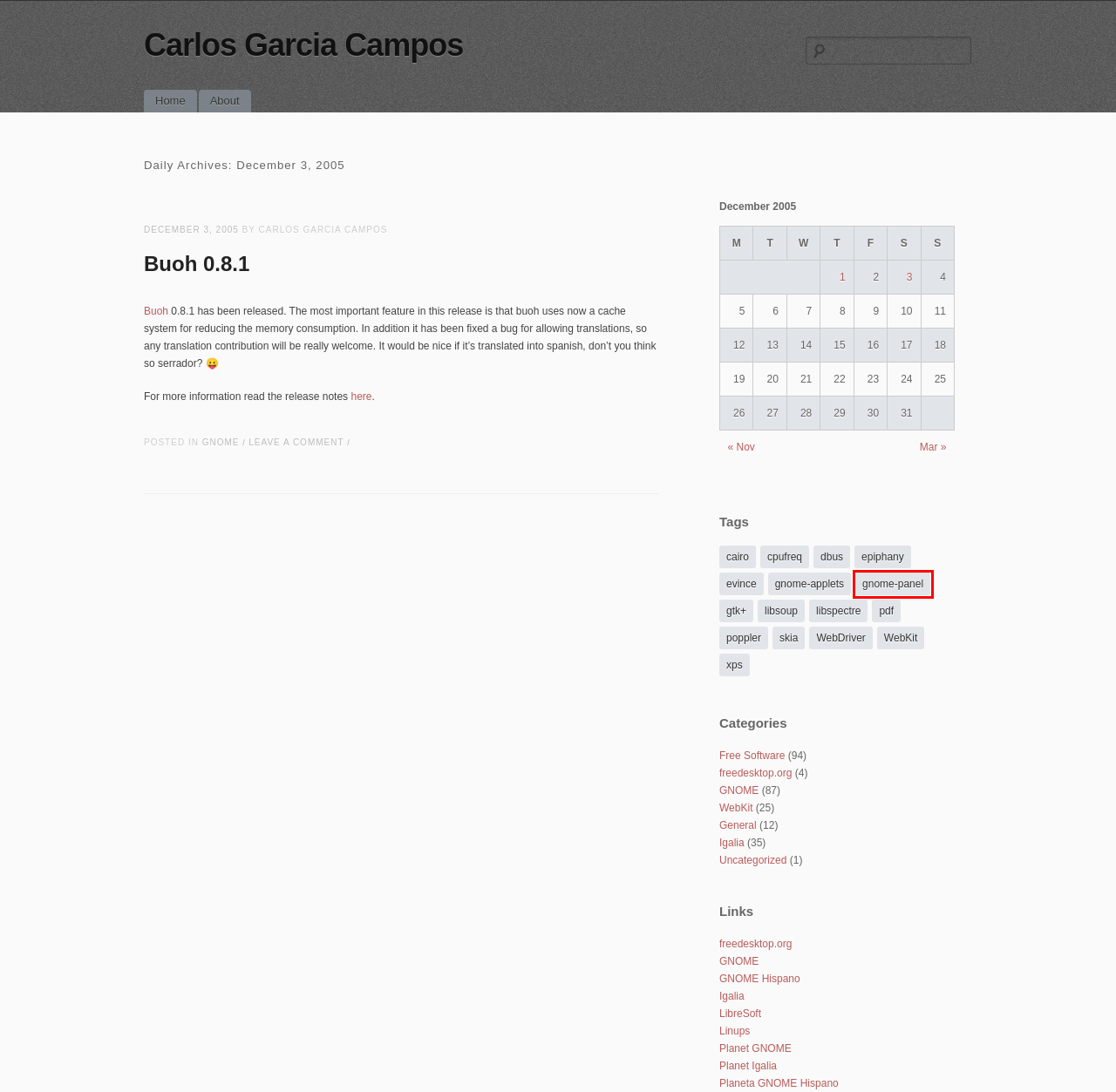A screenshot of a webpage is given, marked with a red bounding box around a UI element. Please select the most appropriate webpage description that fits the new page after clicking the highlighted element. Here are the candidates:
A. gnome-panel | Carlos Garcia Campos
B. March | 2006 | Carlos Garcia Campos
C. gtk+ | Carlos Garcia Campos
D. November | 2005 | Carlos Garcia Campos
E. Home - GNOME Hispano
F. Uncategorized | Carlos Garcia Campos
G. poppler | Carlos Garcia Campos
H. GNOME – Simple, beautiful, elegant.

A